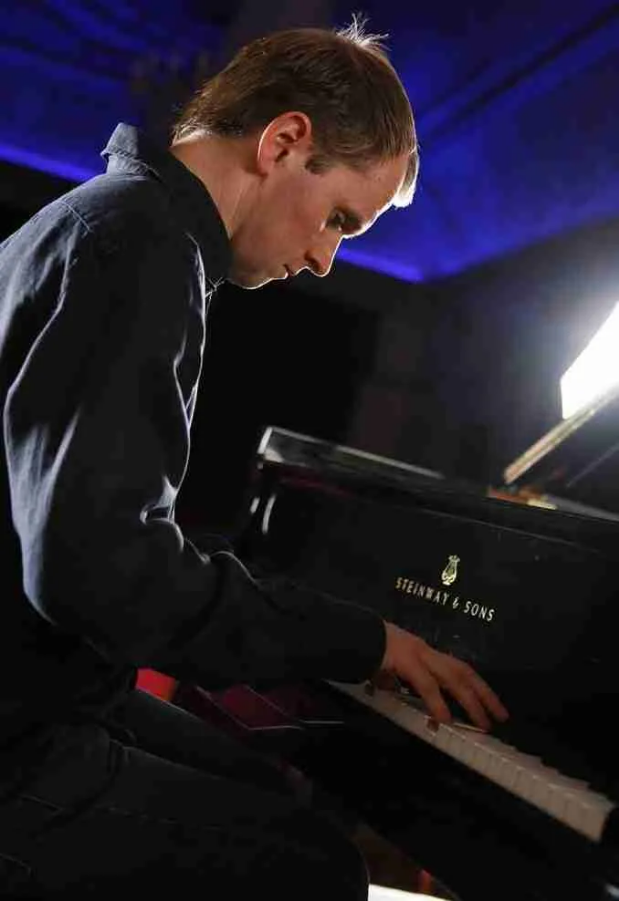Detail the scene depicted in the image with as much precision as possible.

The image captures a focused pianist immersed in performance at a grand piano. With a backdrop illuminated in soft blue light, the musician demonstrates deep concentration as his fingers glide over the keys. The piano itself, a Steinway & Sons, is prominently displayed, showcasing both its craftsmanship and the prestigious lineage associated with its name. This moment likely encapsulates a significant performance, resonating with the artistry that defines Steven Osborne, recognized for his remarkable interpretation of classical works. The ambiance suggests a refined musical setting, reminiscent of a prestigious venue such as Wigmore Hall.